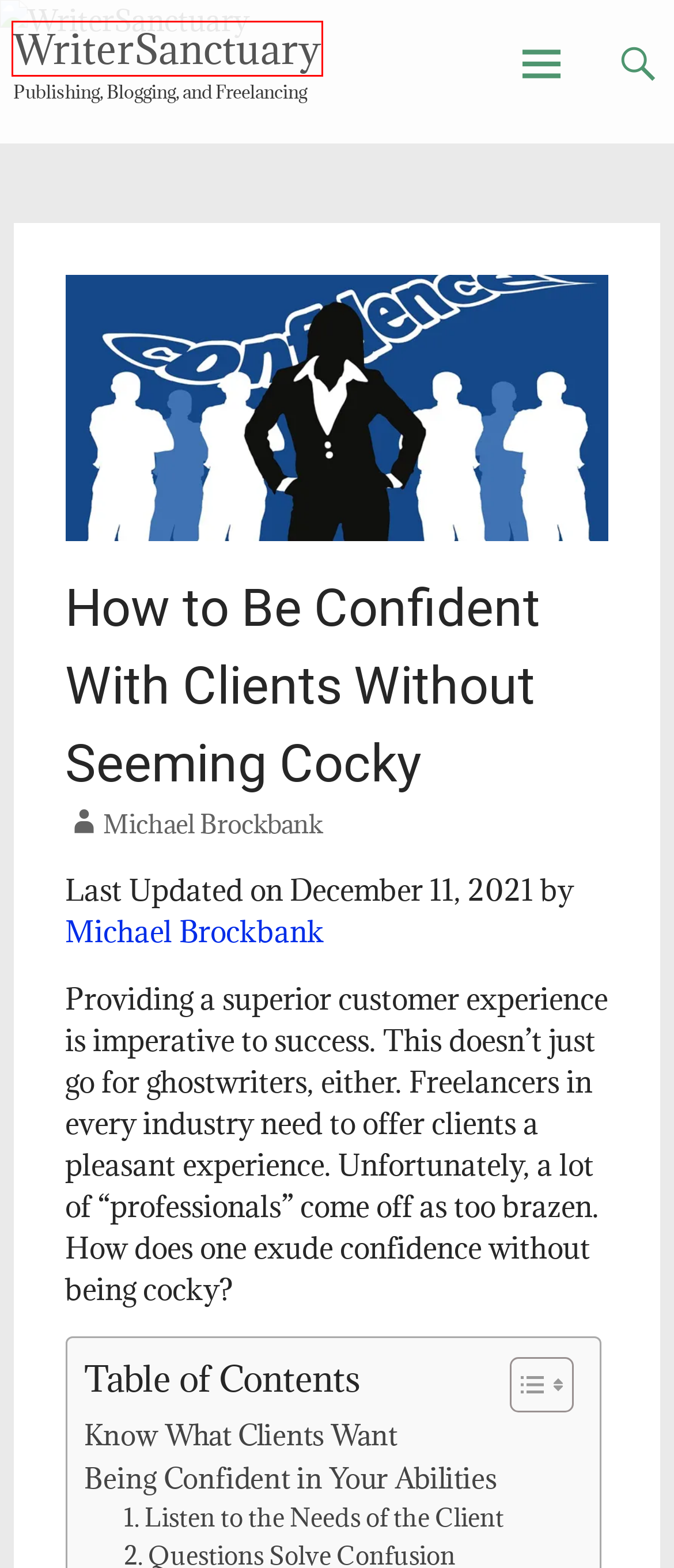Examine the screenshot of the webpage, which has a red bounding box around a UI element. Select the webpage description that best fits the new webpage after the element inside the red bounding box is clicked. Here are the choices:
A. About WriterSanctuary - WriterSanctuary
B. Wattpad Archives - WriterSanctuary
C. Welcome...
D. Michael Brockbank
E. Buy Me a Coffee vs Ko-fi: Which Is Better to Add to a Blog?
F. WriterSanctuary - Publishing, Blogging, and Freelancing
G. Content Strategies Archives - WriterSanctuary
H. Why You Should Never Create Content When You're Exhausted

F